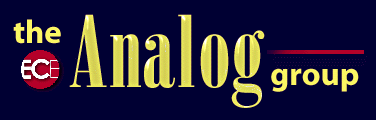What is the group's focus on?
Look at the image and respond with a single word or a short phrase.

Analog engineering research